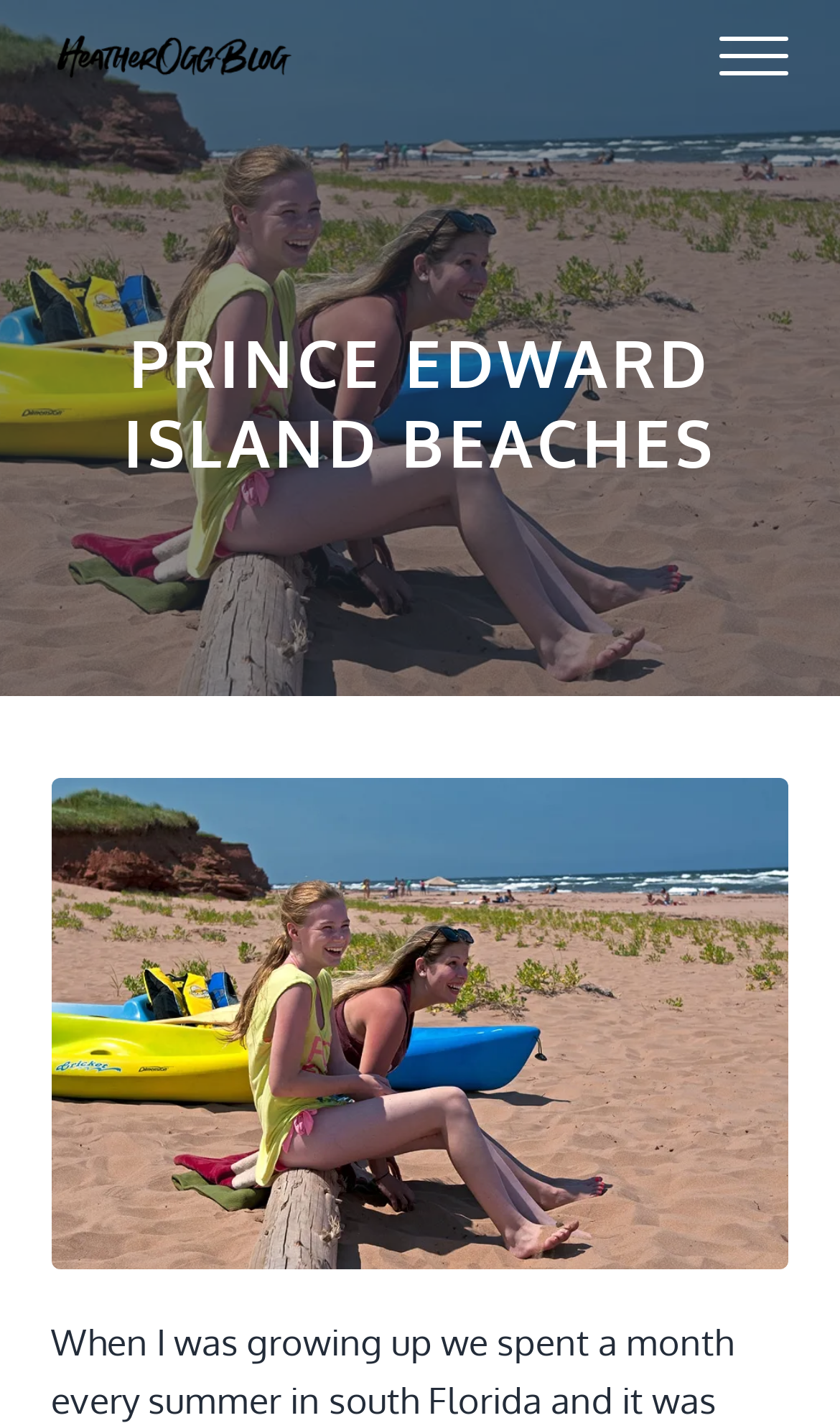Elaborate on the information and visuals displayed on the webpage.

The webpage is about Prince Edward Island beaches, showcasing their natural beauty. At the top left corner, there are three "Skip to" links, allowing users to navigate to main content, header right navigation, or site footer. Next to these links, the Heather Ogg Blog logo is displayed, accompanied by the text "PEI Commercial Photographer". 

On the top right corner, a "Menu" button is located. Below the logo and the menu button, a large image of Prince Edward Island beaches spans the entire width of the page, taking up almost half of the screen. 

Underneath the image, a heading "PRINCE EDWARD ISLAND BEACHES" is centered, with another image of the beaches below it, which takes up most of the remaining screen space. This image is likely a showcase of the beautiful beaches, highlighting their peaceful and relaxing atmosphere.